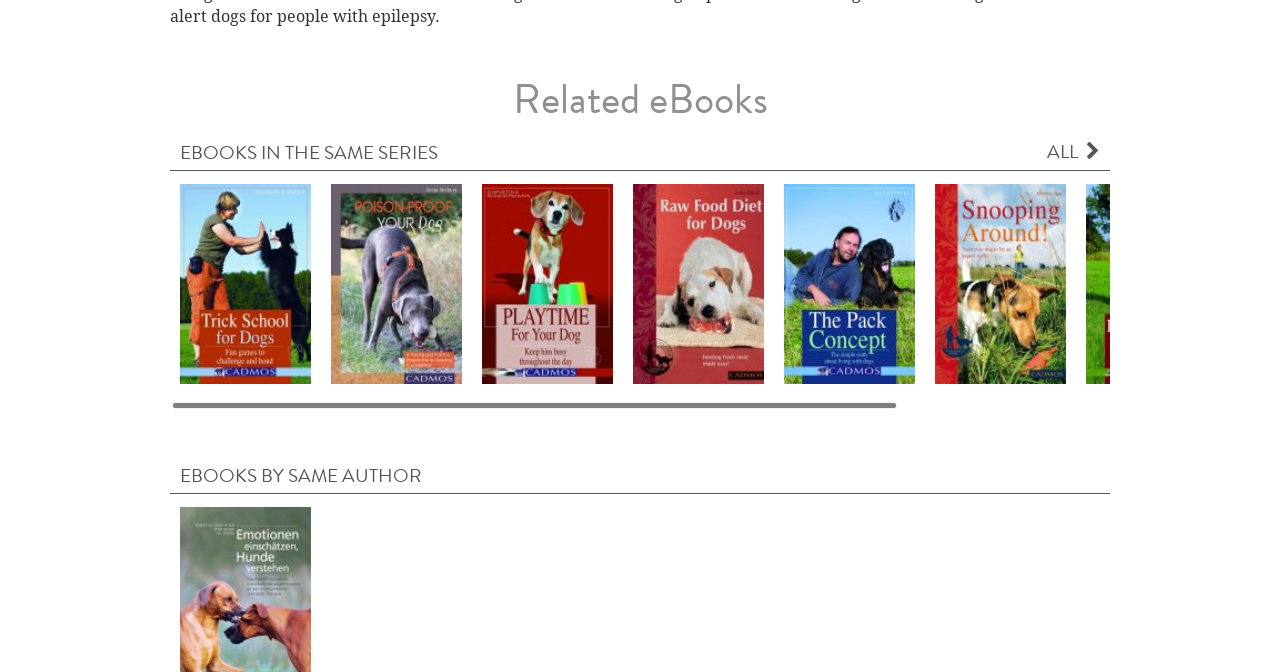What is the purpose of the horizontal separator elements?
Answer the question with a detailed and thorough explanation.

The horizontal separator elements are used to visually separate the different sections of eBooks, such as 'EBOOKS IN THE SAME SERIES' and 'EBOOKS BY SAME AUTHOR'. They provide a clear distinction between the different eBook categories.